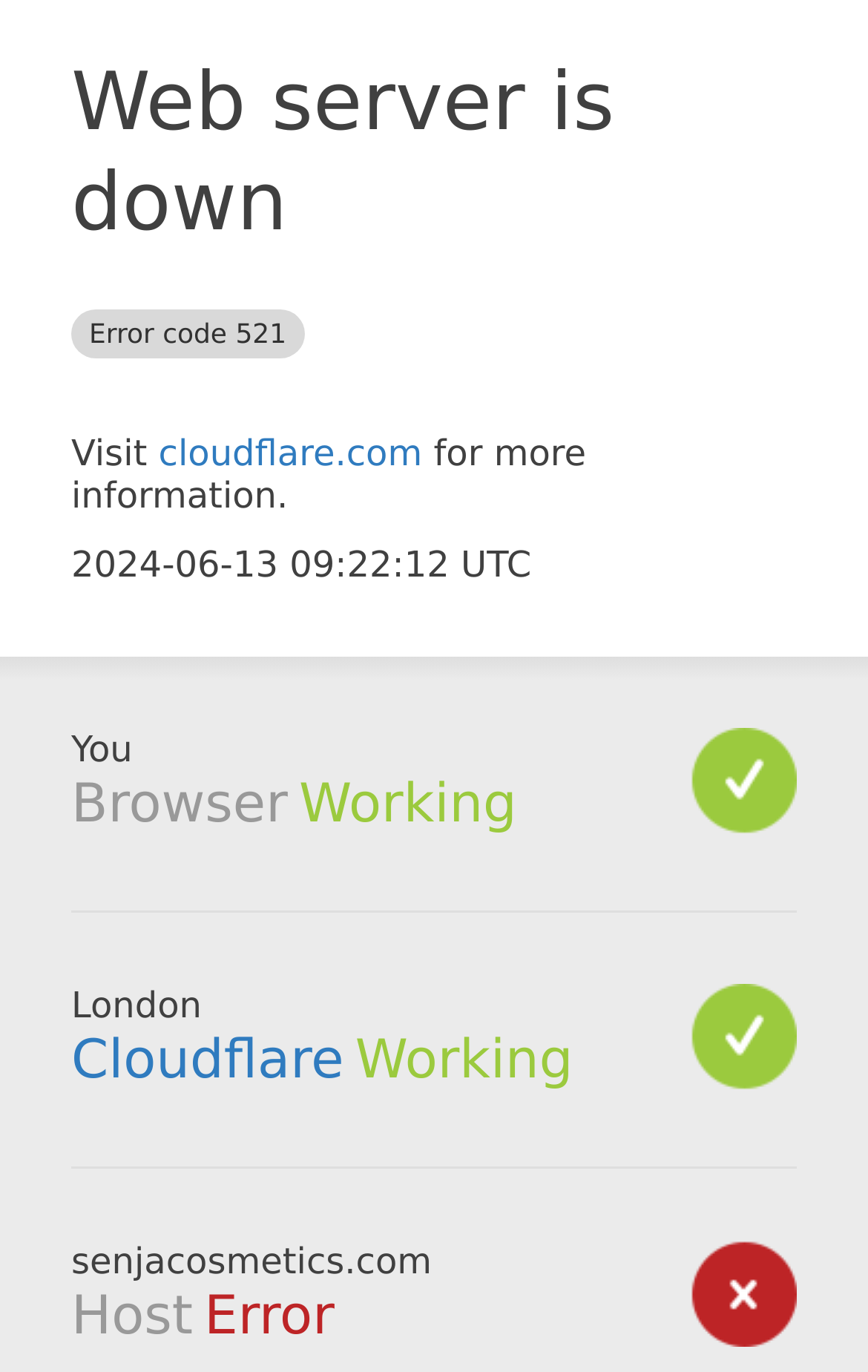What is the host status? Observe the screenshot and provide a one-word or short phrase answer.

Error